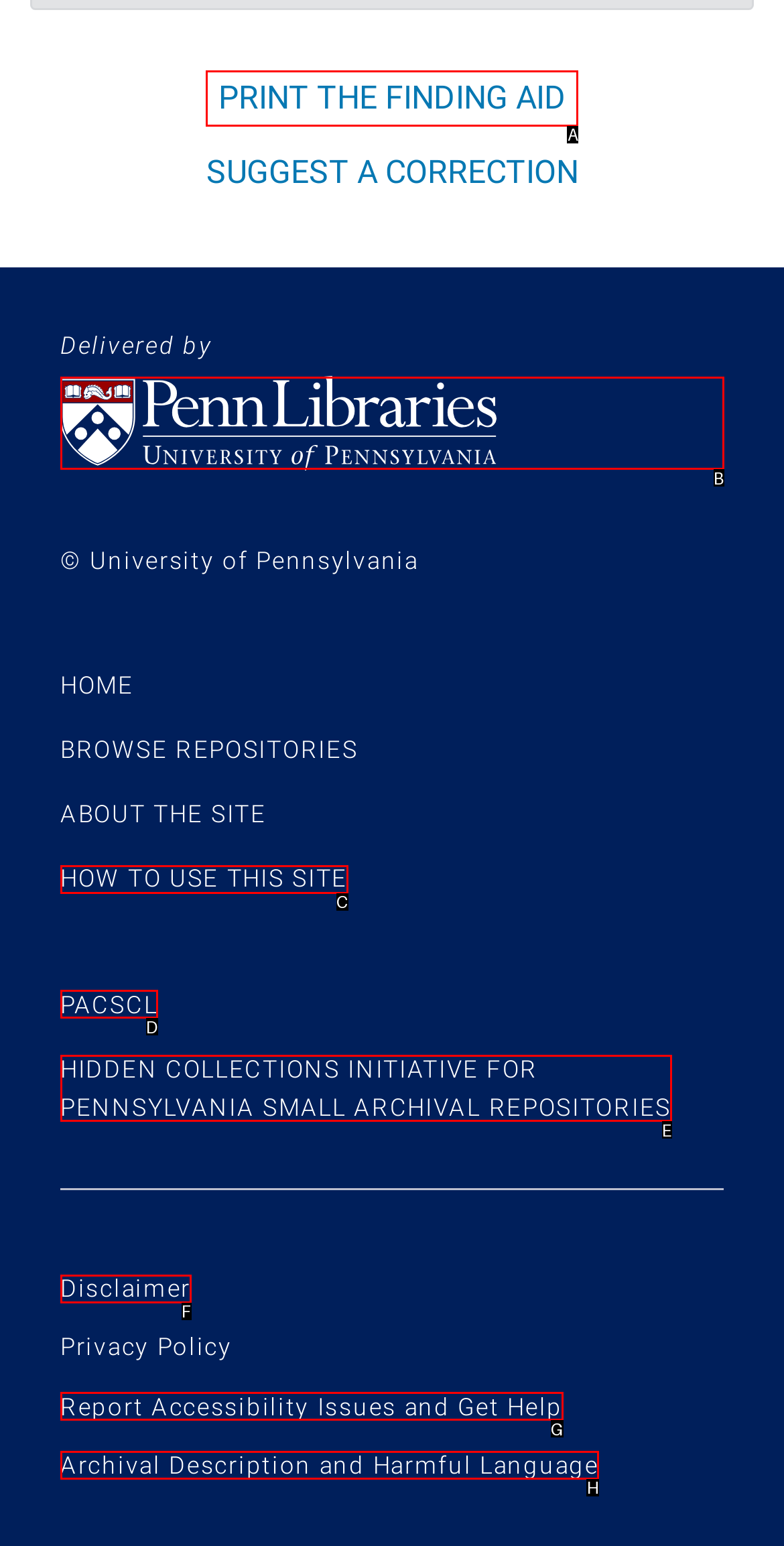Using the given description: parent_node: Delivered by, identify the HTML element that corresponds best. Answer with the letter of the correct option from the available choices.

B